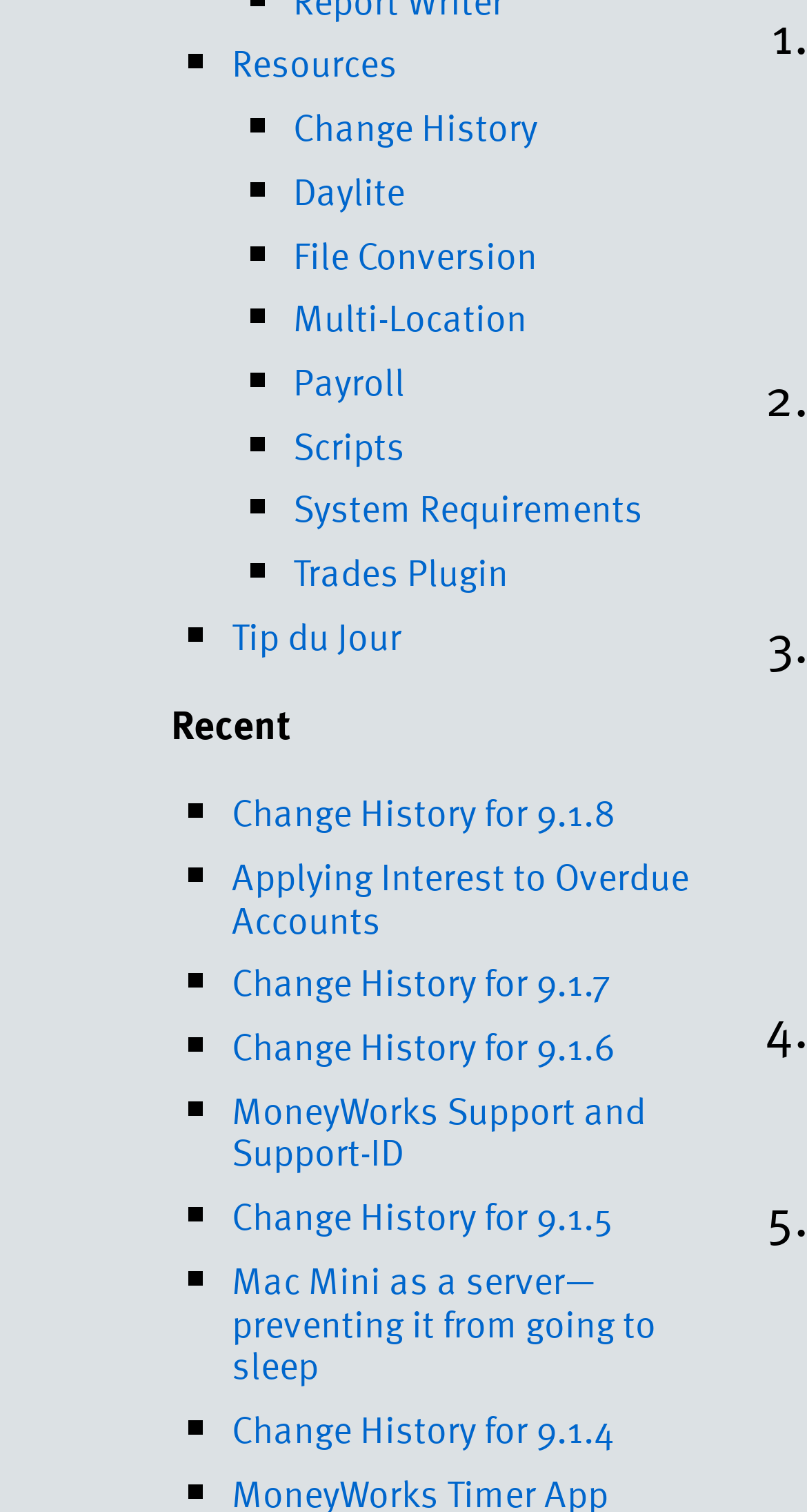Use a single word or phrase to answer the question:
What is the last link on the webpage?

Change History for 9.1.4